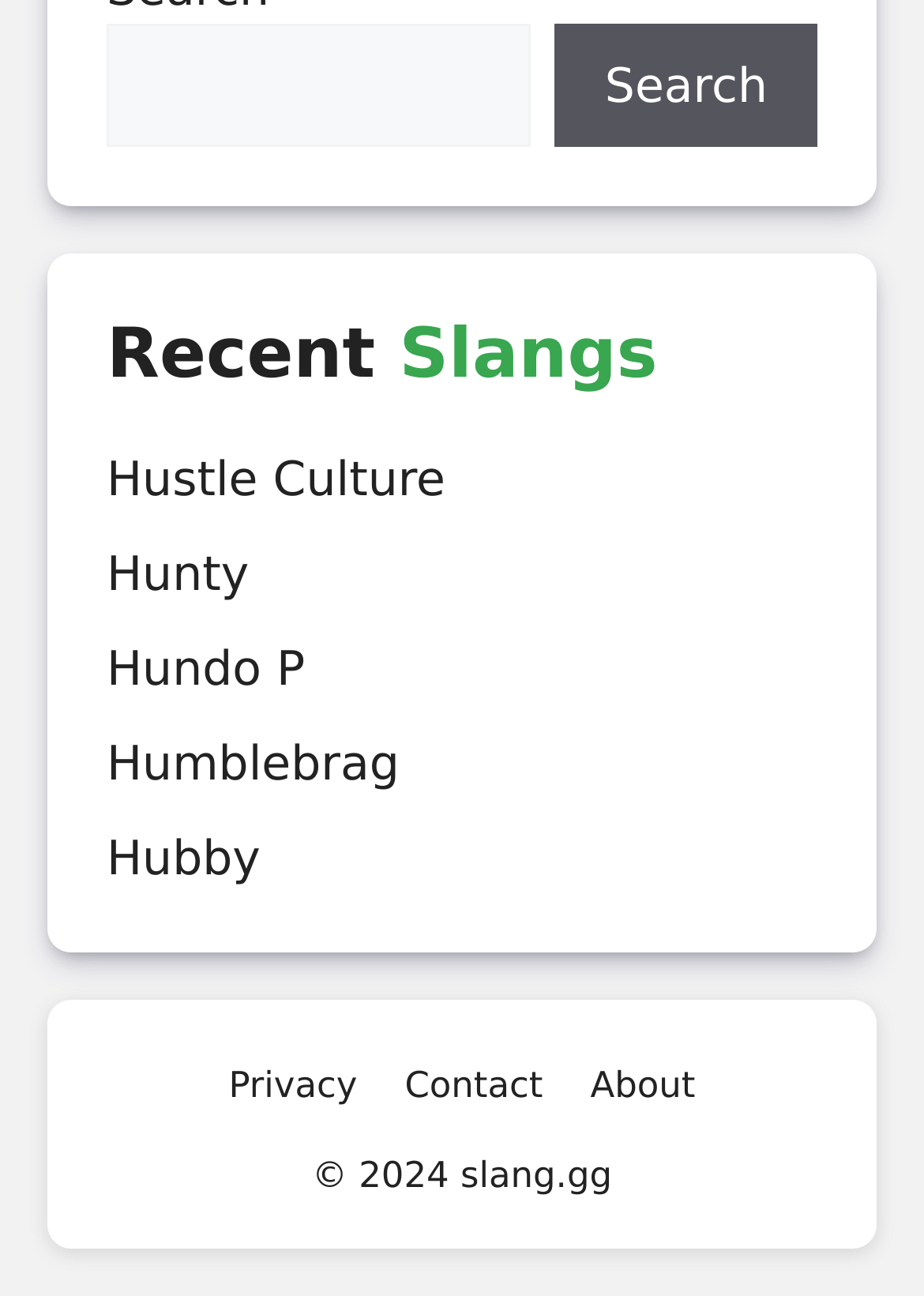How many links are listed under 'Recent Slangs'?
Examine the image closely and answer the question with as much detail as possible.

There are five links listed under the heading 'Recent Slangs', which are 'Hustle Culture', 'Hunty', 'Hundo P', 'Humblebrag', and 'Hubby'.